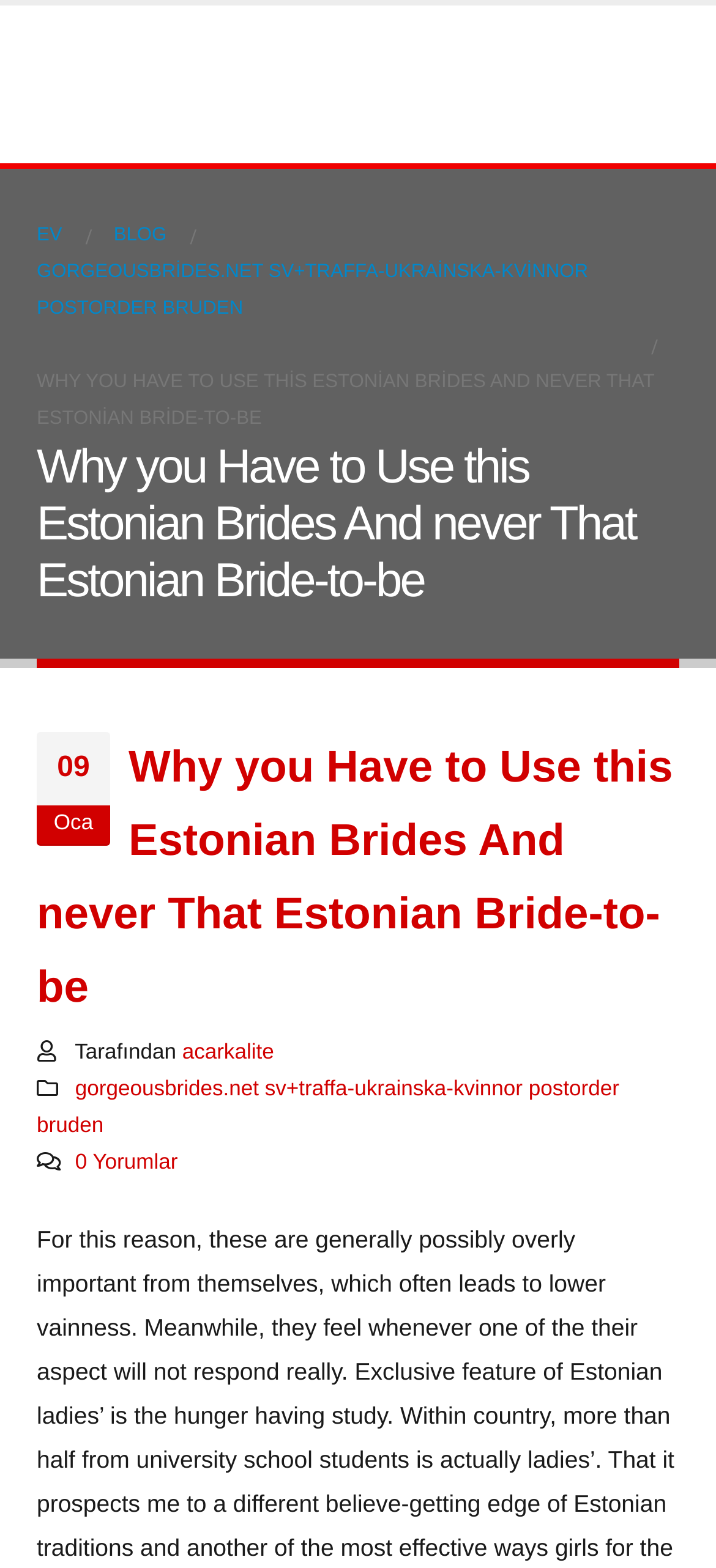Find the bounding box coordinates of the element I should click to carry out the following instruction: "Visit the blog page".

[0.159, 0.139, 0.233, 0.162]